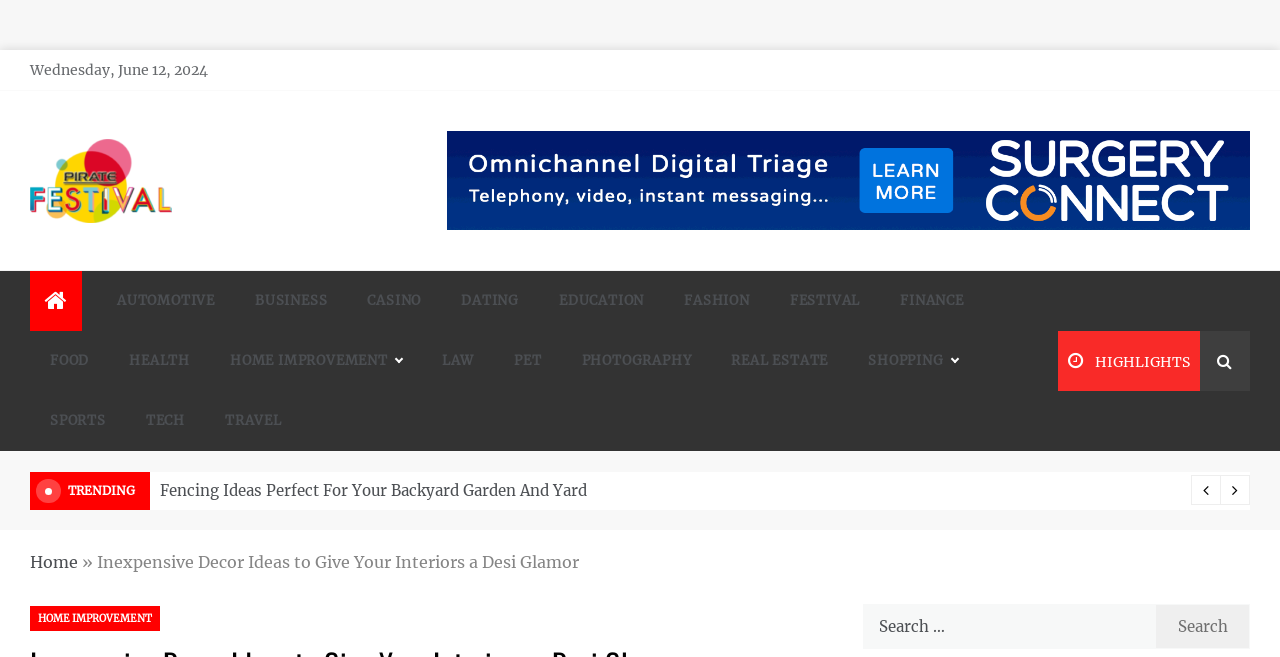Find the bounding box coordinates for the area that must be clicked to perform this action: "Search for something".

[0.674, 0.92, 0.902, 0.988]